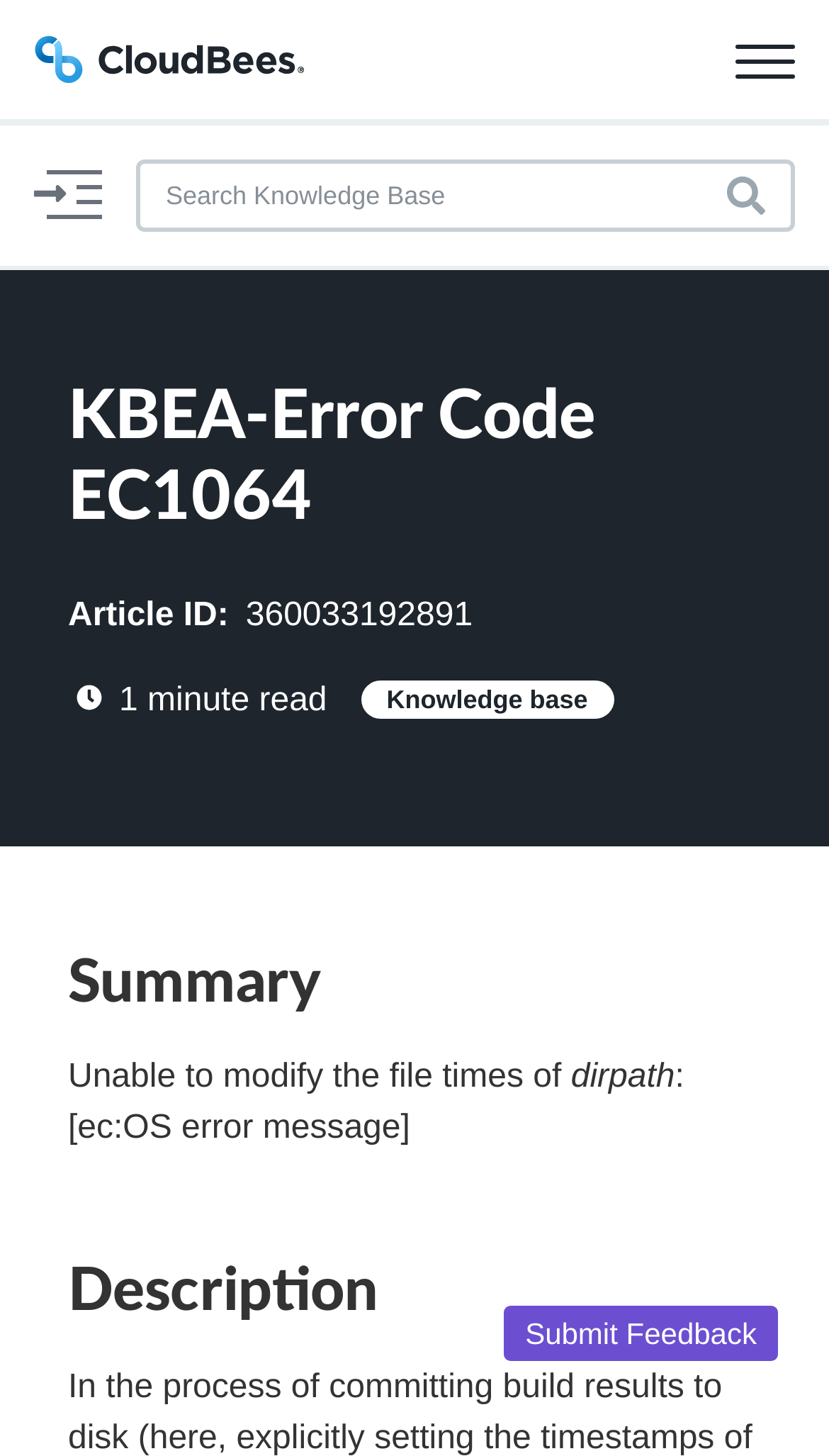Please determine the bounding box coordinates of the section I need to click to accomplish this instruction: "Click the Toggle navigation button".

[0.887, 0.018, 0.959, 0.064]